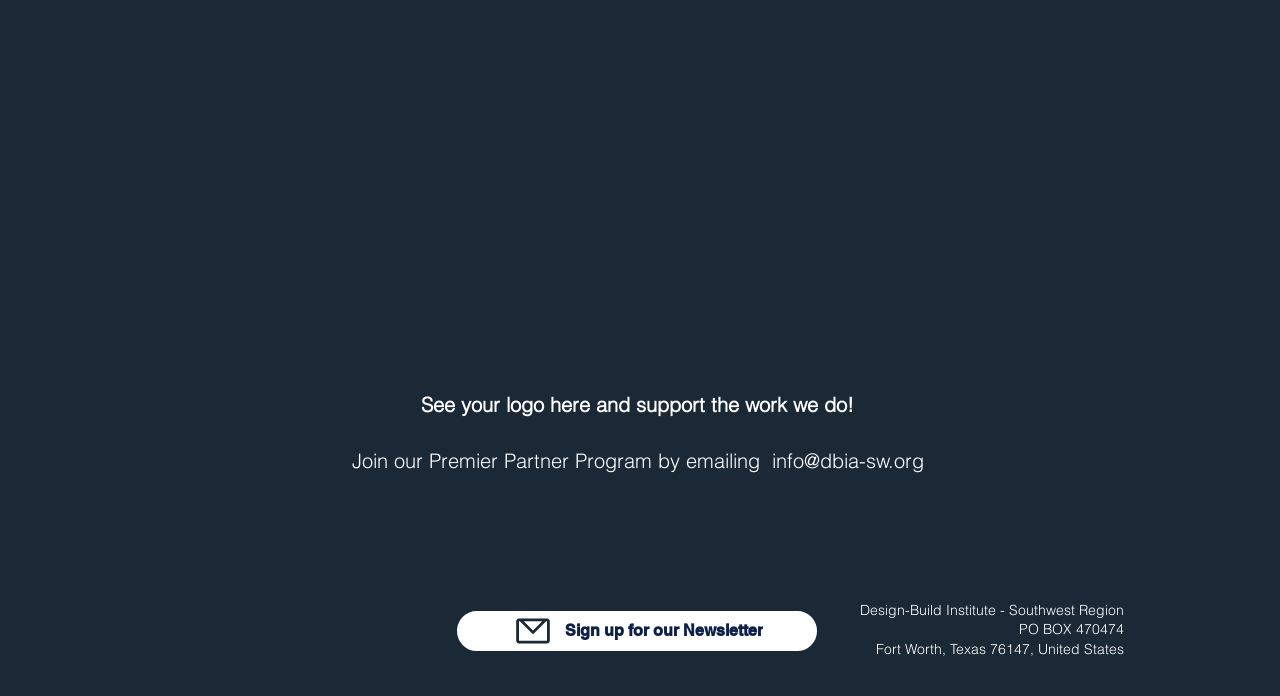Please answer the following query using a single word or phrase: 
What is the call-to-action for staying updated?

Sign up for our Newsletter